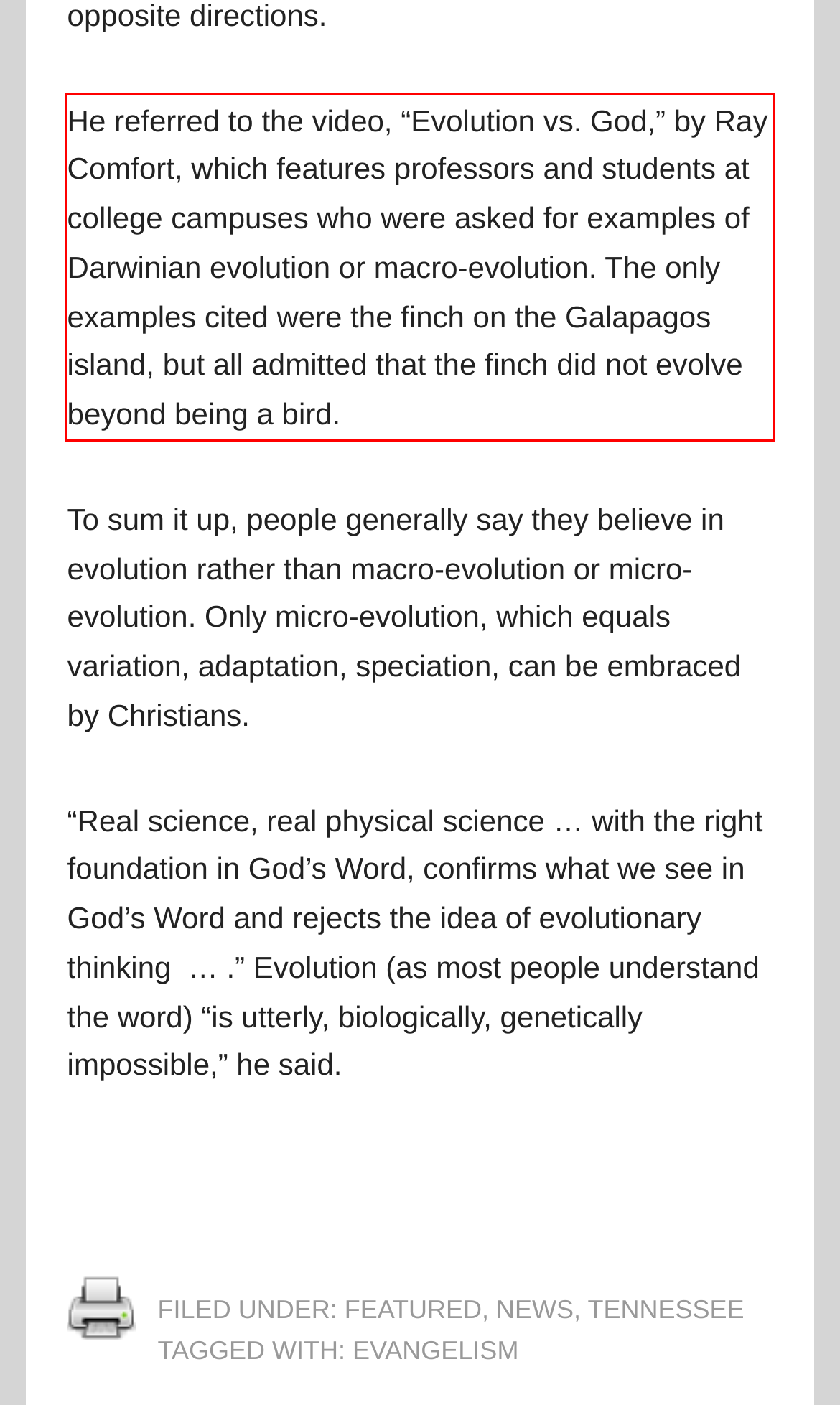Please identify and extract the text from the UI element that is surrounded by a red bounding box in the provided webpage screenshot.

He referred to the video, “Evolution vs. God,” by Ray Comfort, which features professors and students at college campuses who were asked for examples of Darwinian evolution or macro-evolution. The only examples cited were the finch on the Galapagos island, but all admitted that the finch did not evolve beyond being a bird.